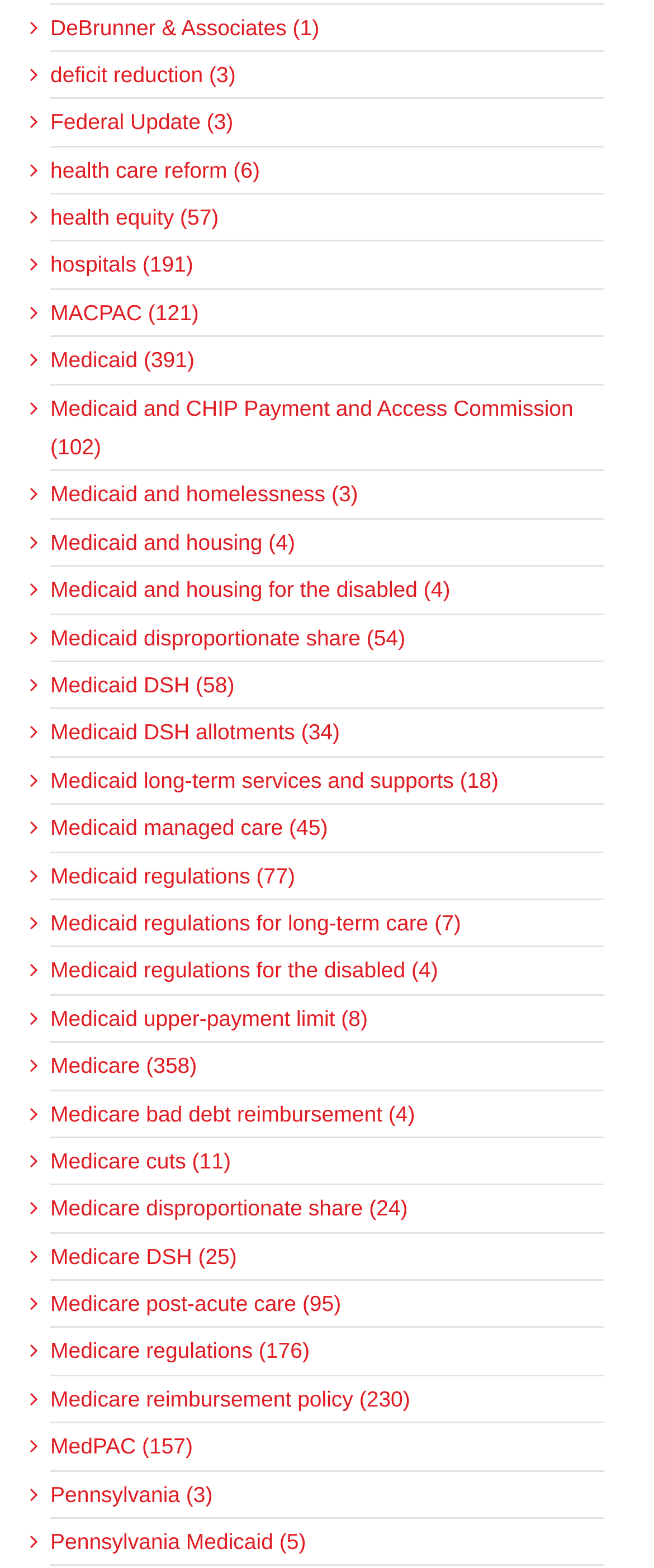Please mark the clickable region by giving the bounding box coordinates needed to complete this instruction: "Click on the link for DeBrunner & Associates".

[0.077, 0.005, 0.897, 0.03]